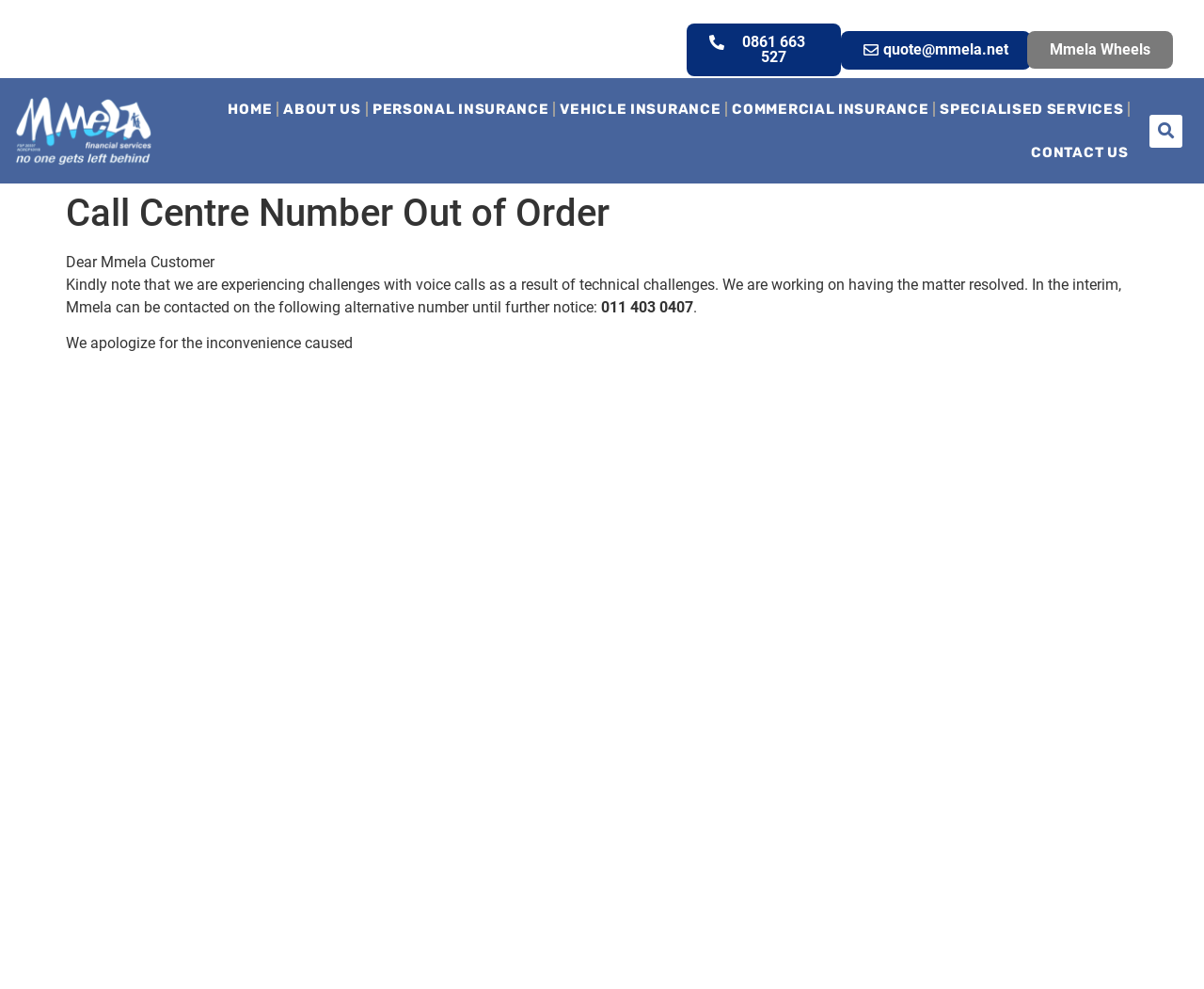Find the bounding box coordinates for the element that must be clicked to complete the instruction: "Visit the home page". The coordinates should be four float numbers between 0 and 1, indicated as [left, top, right, bottom].

[0.188, 0.088, 0.228, 0.132]